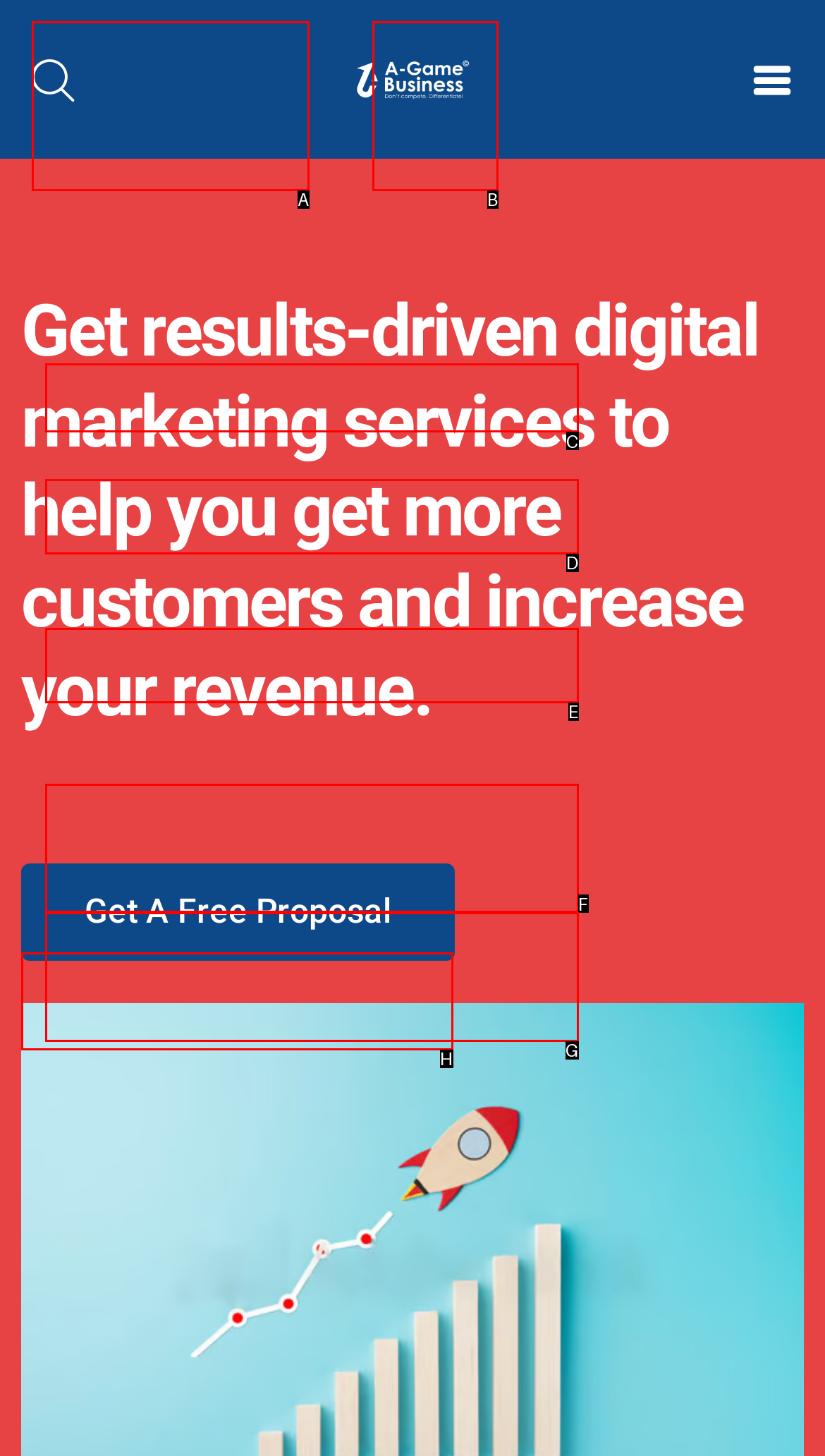Which HTML element matches the description: Services?
Reply with the letter of the correct choice.

E